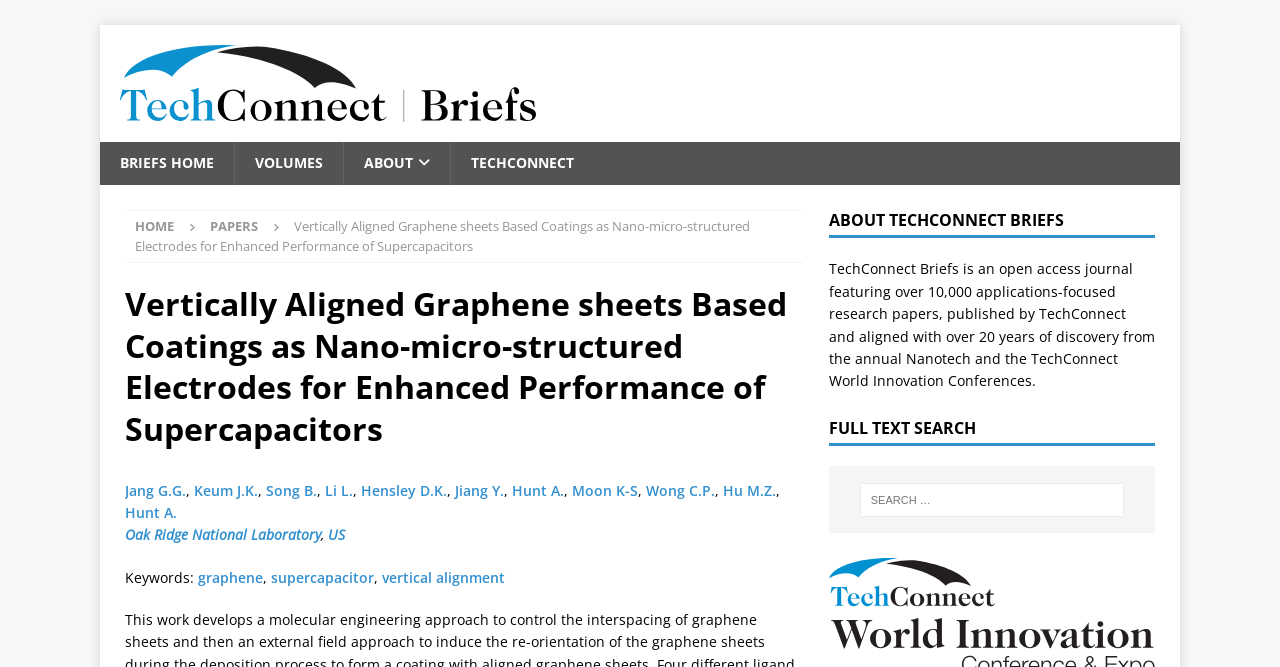Highlight the bounding box coordinates of the region I should click on to meet the following instruction: "Search for keywords".

[0.672, 0.724, 0.878, 0.775]